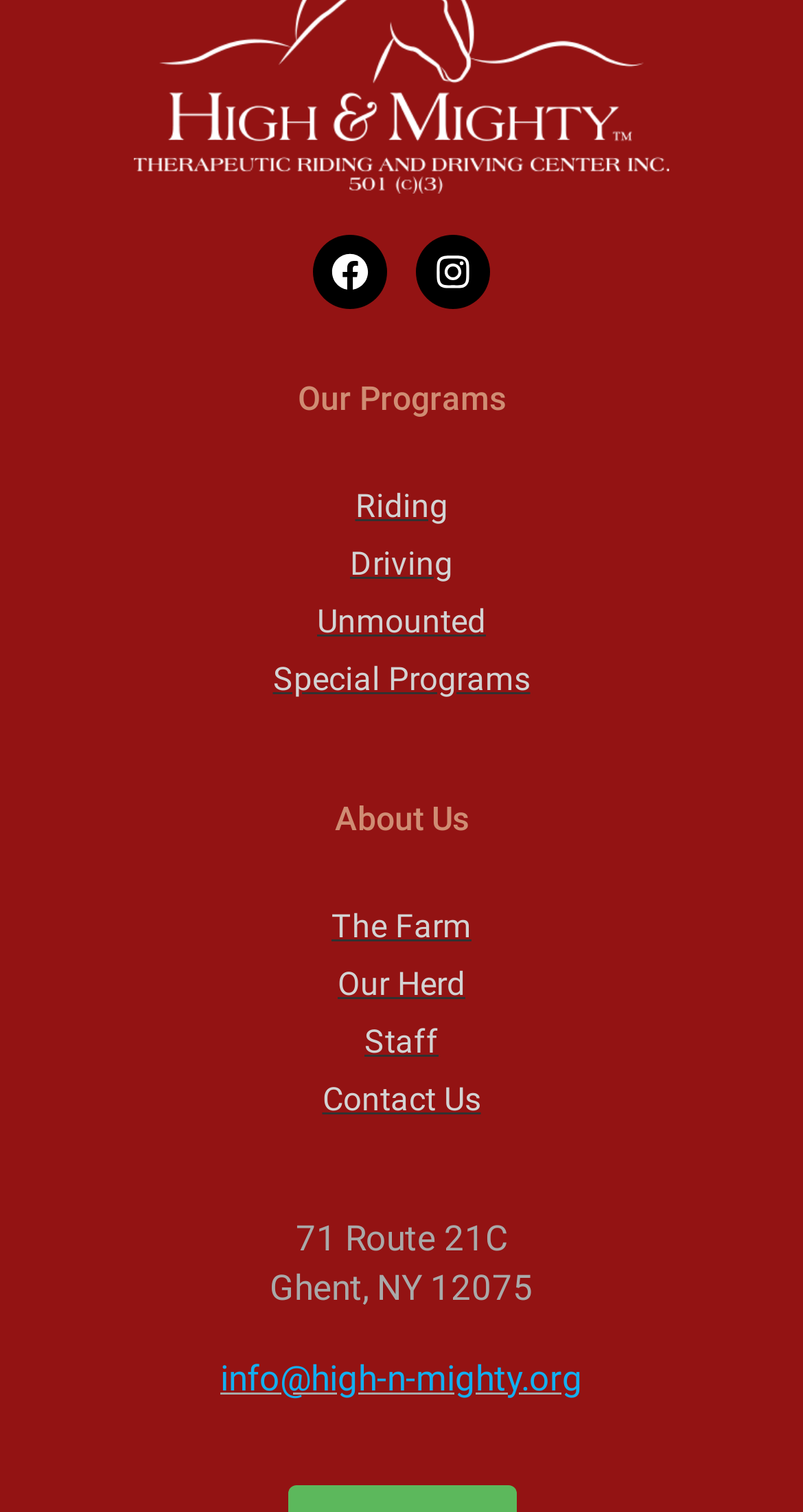What are the programs offered?
Based on the screenshot, respond with a single word or phrase.

Riding, Driving, Unmounted, Special Programs